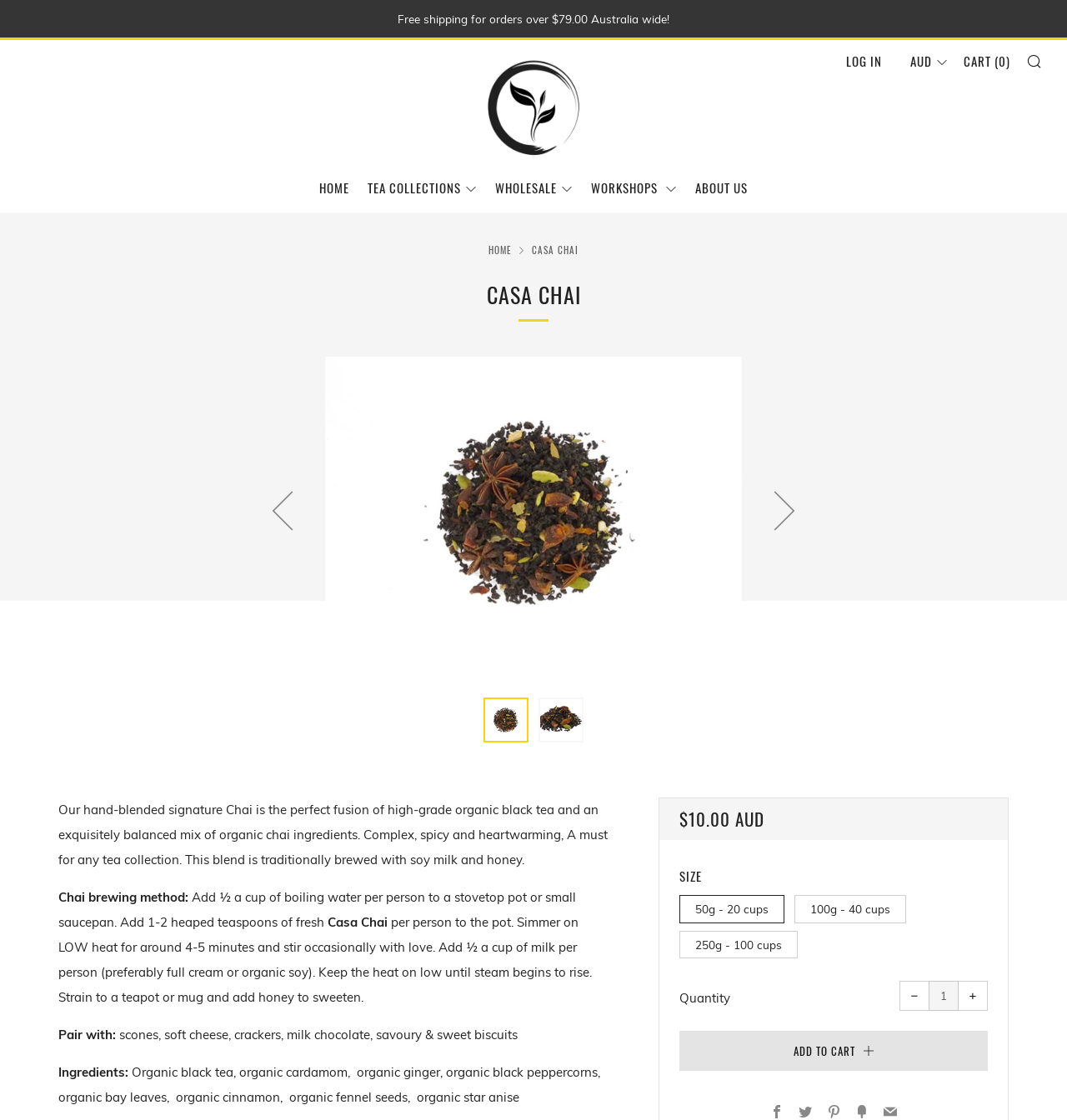Determine the bounding box coordinates for the area that needs to be clicked to fulfill this task: "Read News & Events". The coordinates must be given as four float numbers between 0 and 1, i.e., [left, top, right, bottom].

None